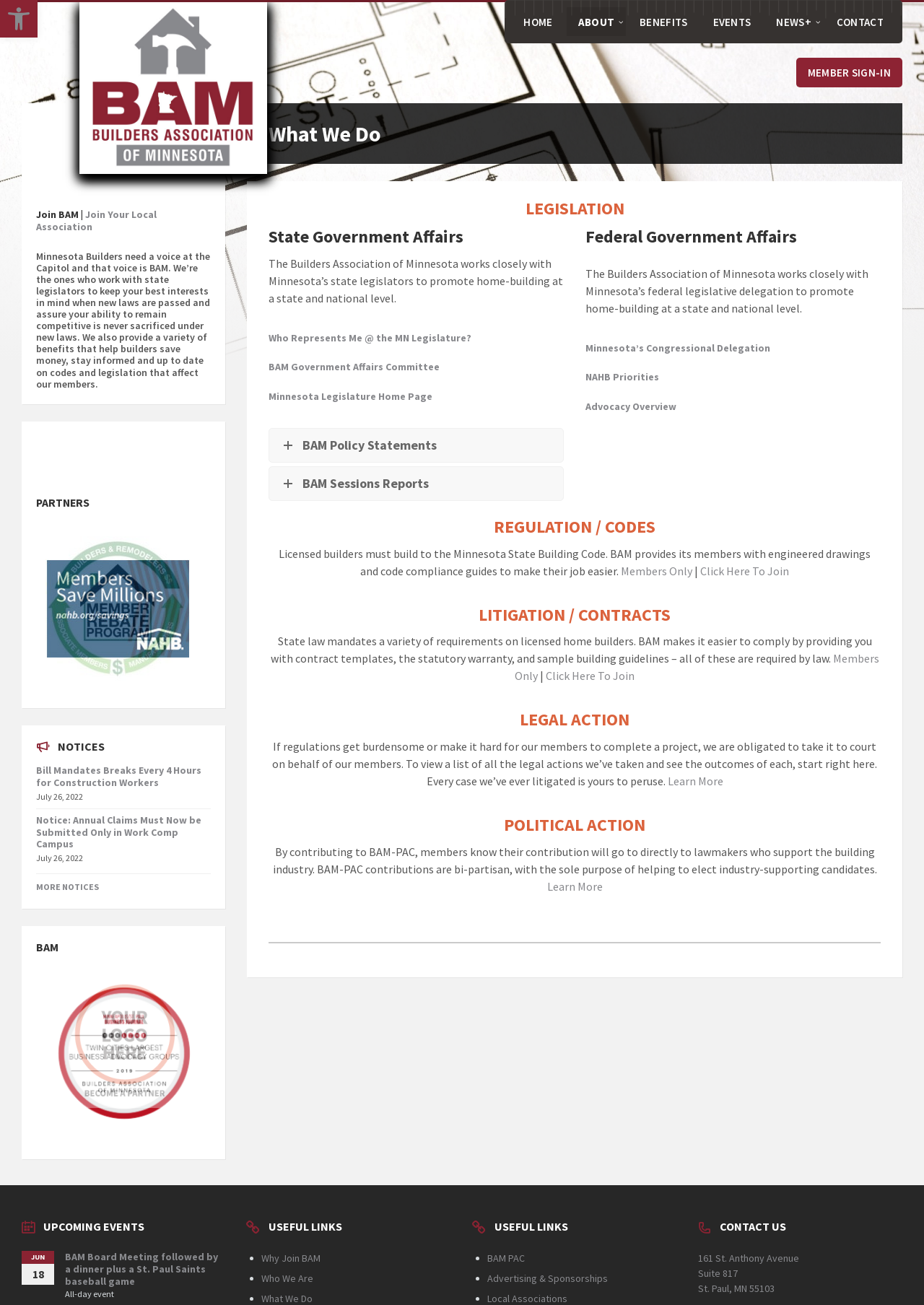Determine the bounding box of the UI element mentioned here: "BAM PAC". The coordinates must be in the format [left, top, right, bottom] with values ranging from 0 to 1.

[0.527, 0.959, 0.568, 0.969]